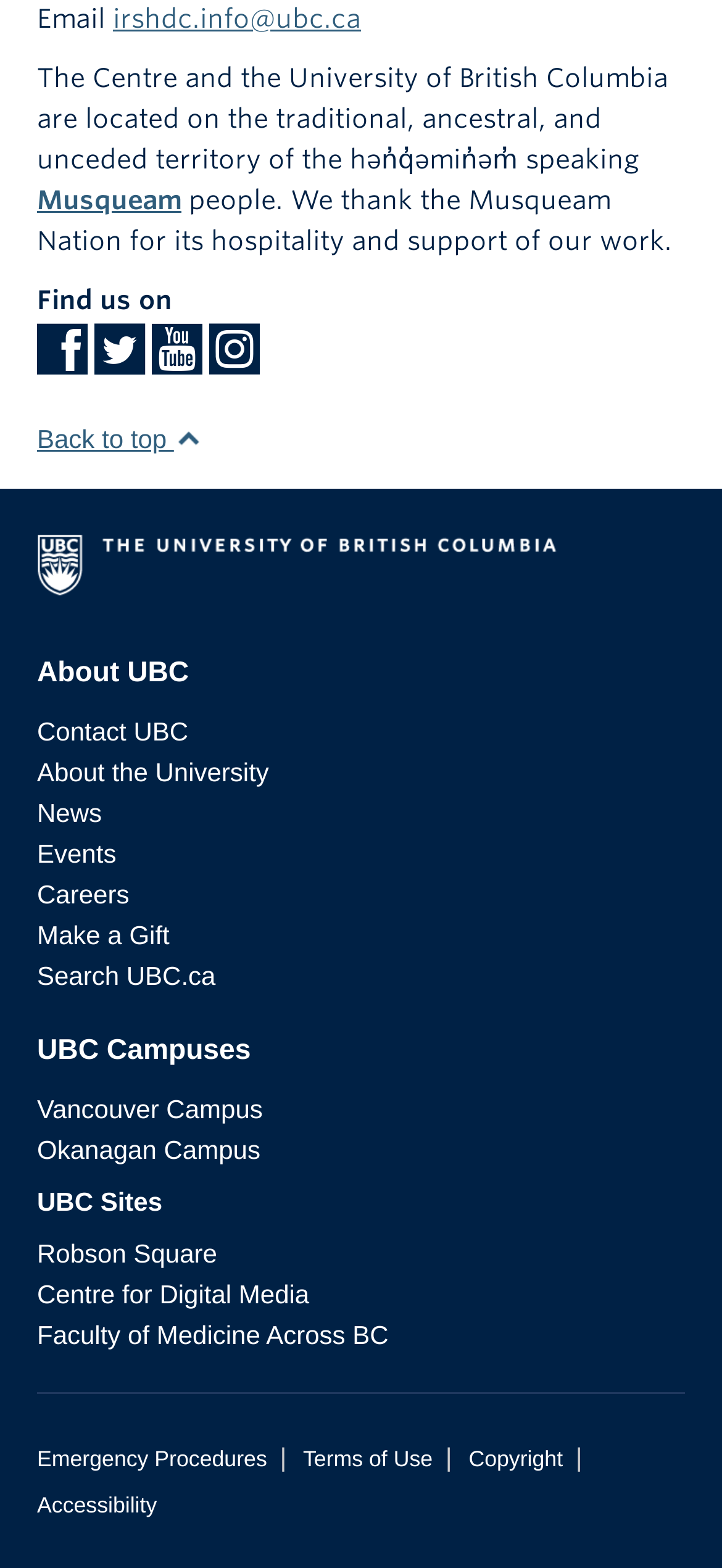Bounding box coordinates are specified in the format (top-left x, top-left y, bottom-right x, bottom-right y). All values are floating point numbers bounded between 0 and 1. Please provide the bounding box coordinate of the region this sentence describes: Accessibility

[0.051, 0.952, 0.217, 0.968]